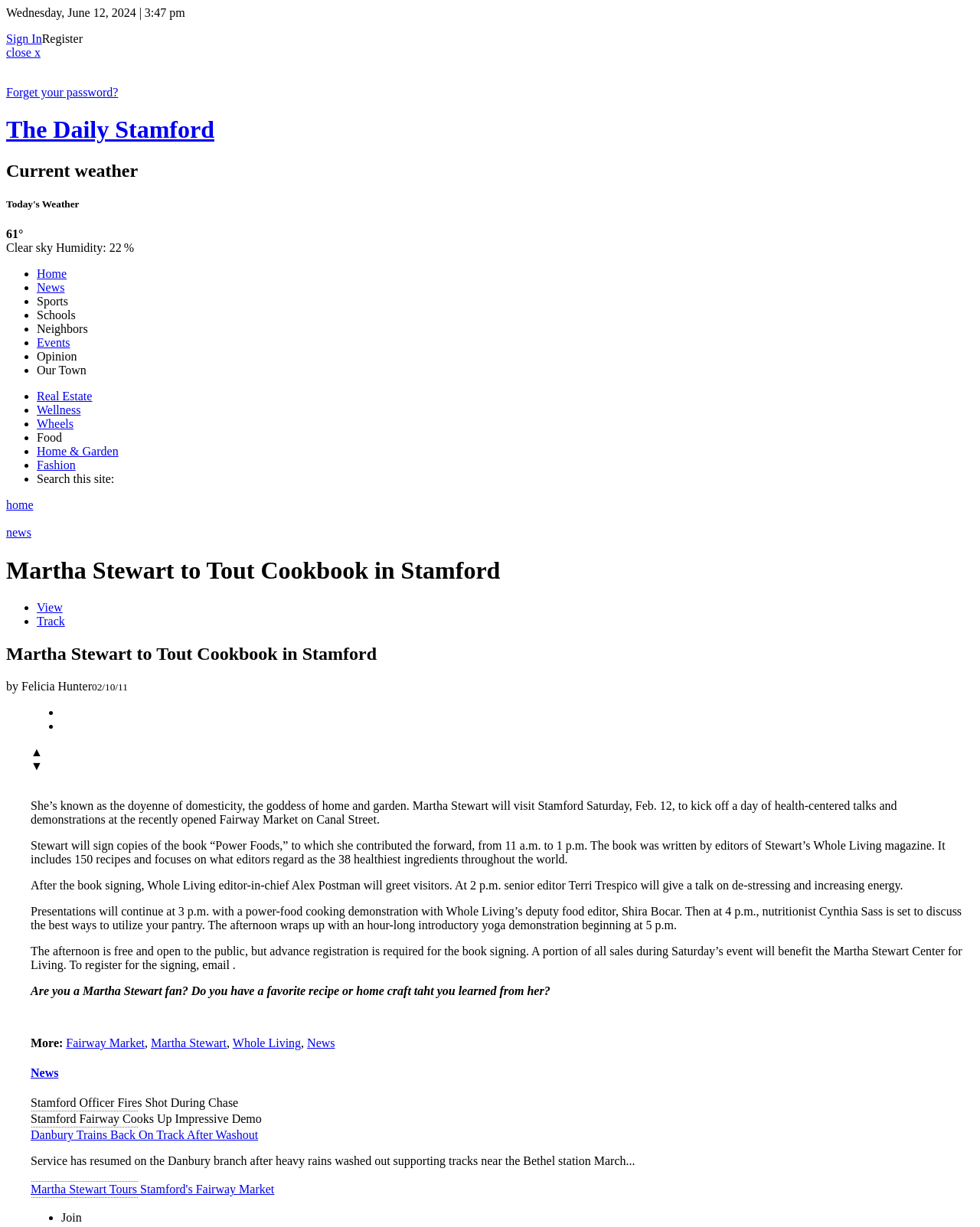What is the title of the book Martha Stewart contributed to?
Based on the image, answer the question with a single word or brief phrase.

Power Foods